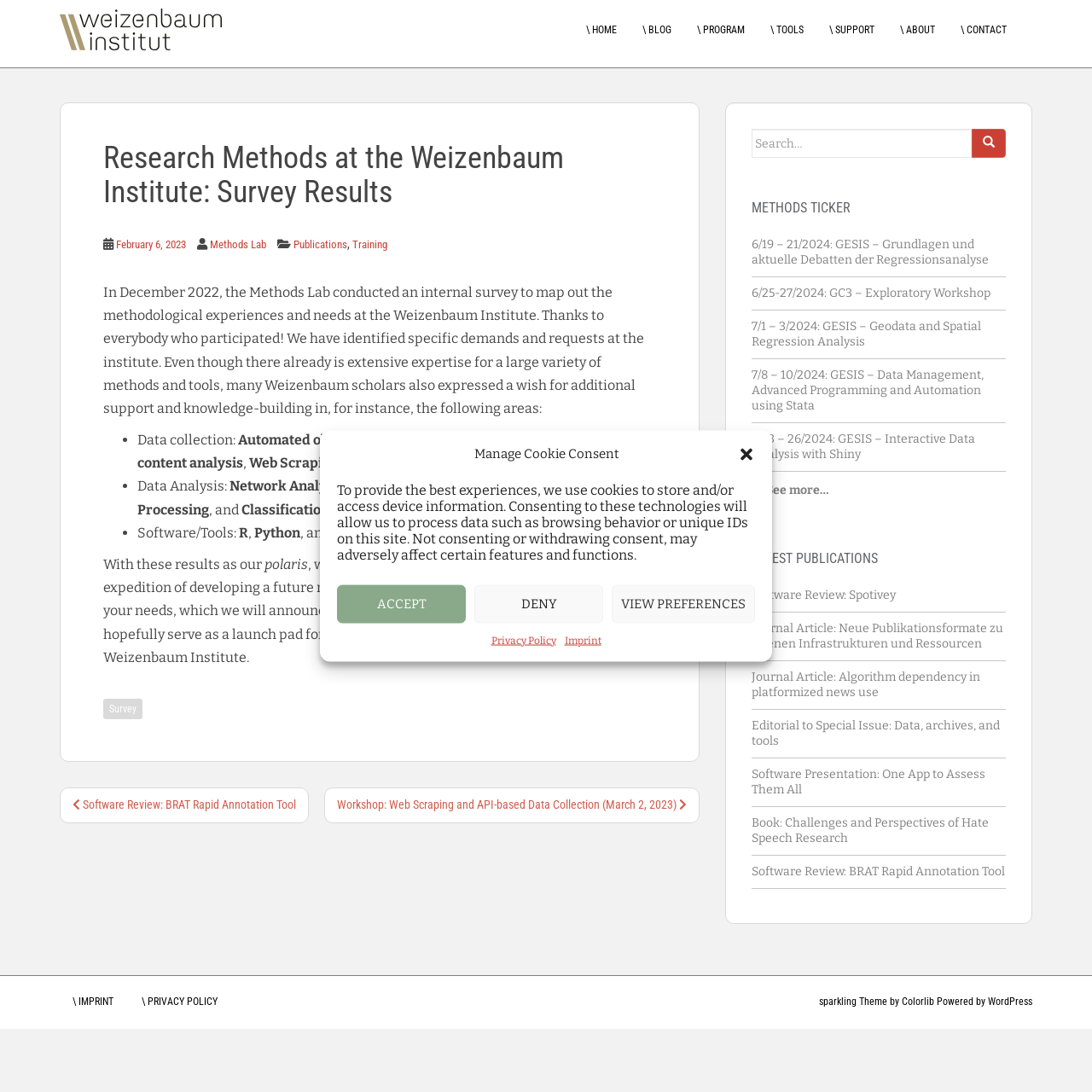What is the purpose of the 'METHODS TICKER' section?
Using the image, give a concise answer in the form of a single word or short phrase.

To list upcoming events